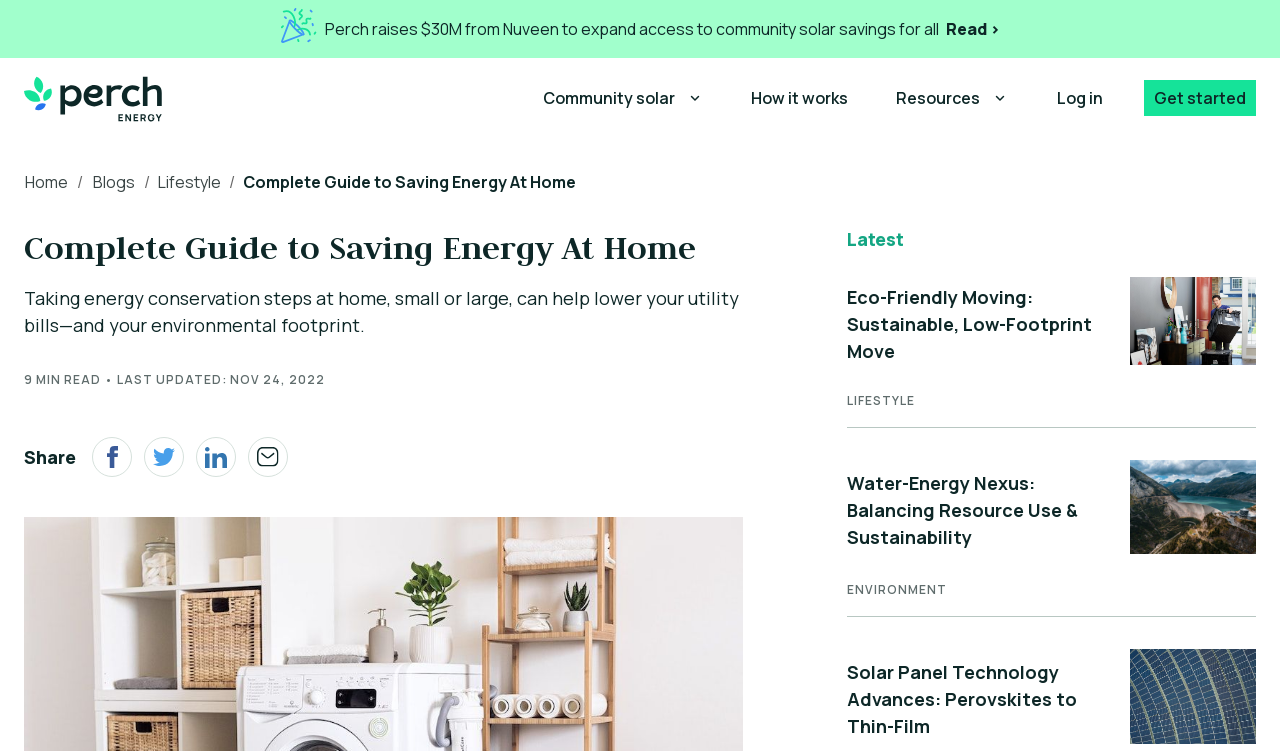Please identify the bounding box coordinates of the element's region that needs to be clicked to fulfill the following instruction: "Read the article about 'Eco-Friendly Moving'". The bounding box coordinates should consist of four float numbers between 0 and 1, i.e., [left, top, right, bottom].

[0.661, 0.378, 0.87, 0.485]